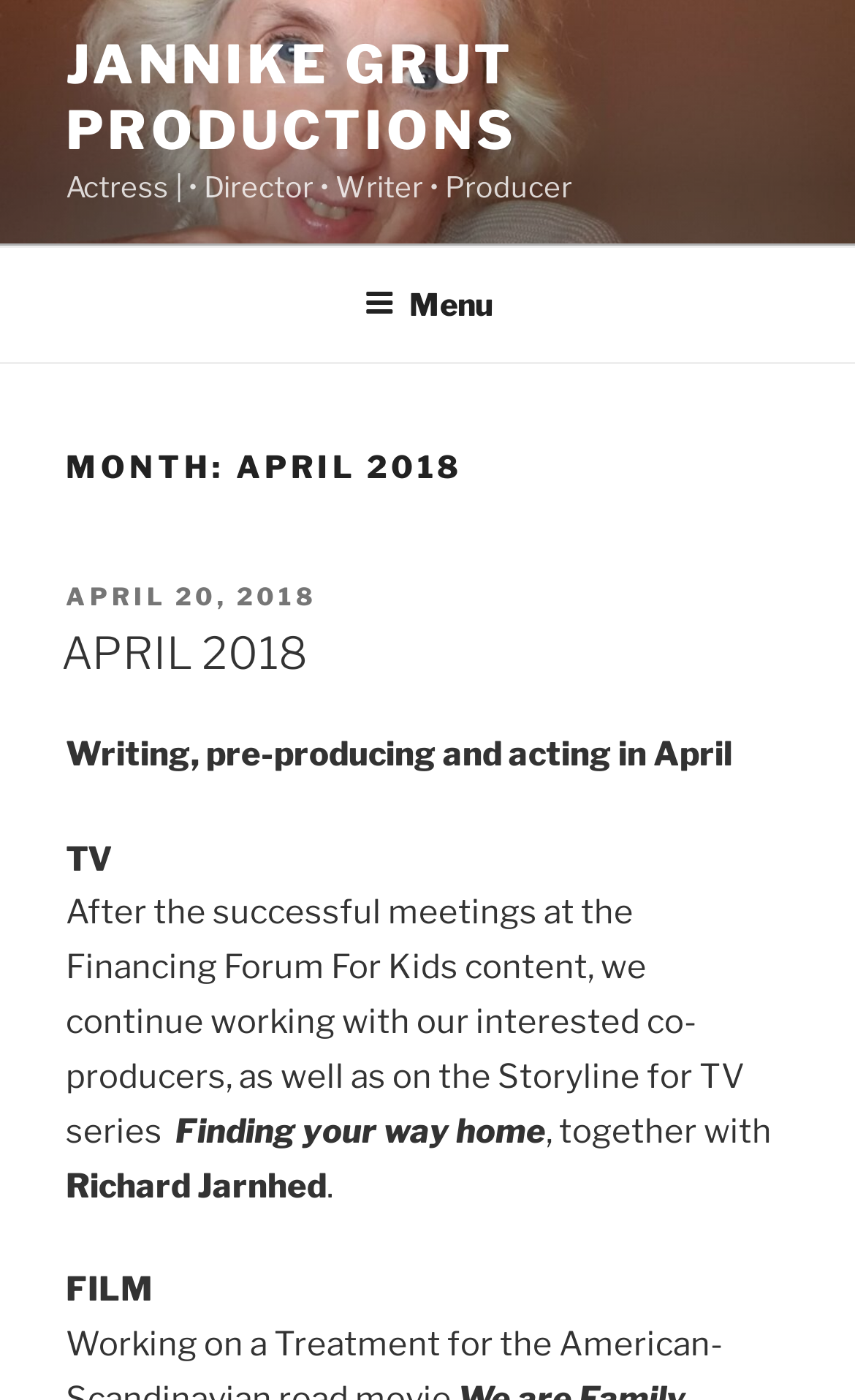Identify the bounding box for the UI element described as: "APRIL 2018". Ensure the coordinates are four float numbers between 0 and 1, formatted as [left, top, right, bottom].

[0.072, 0.448, 0.359, 0.486]